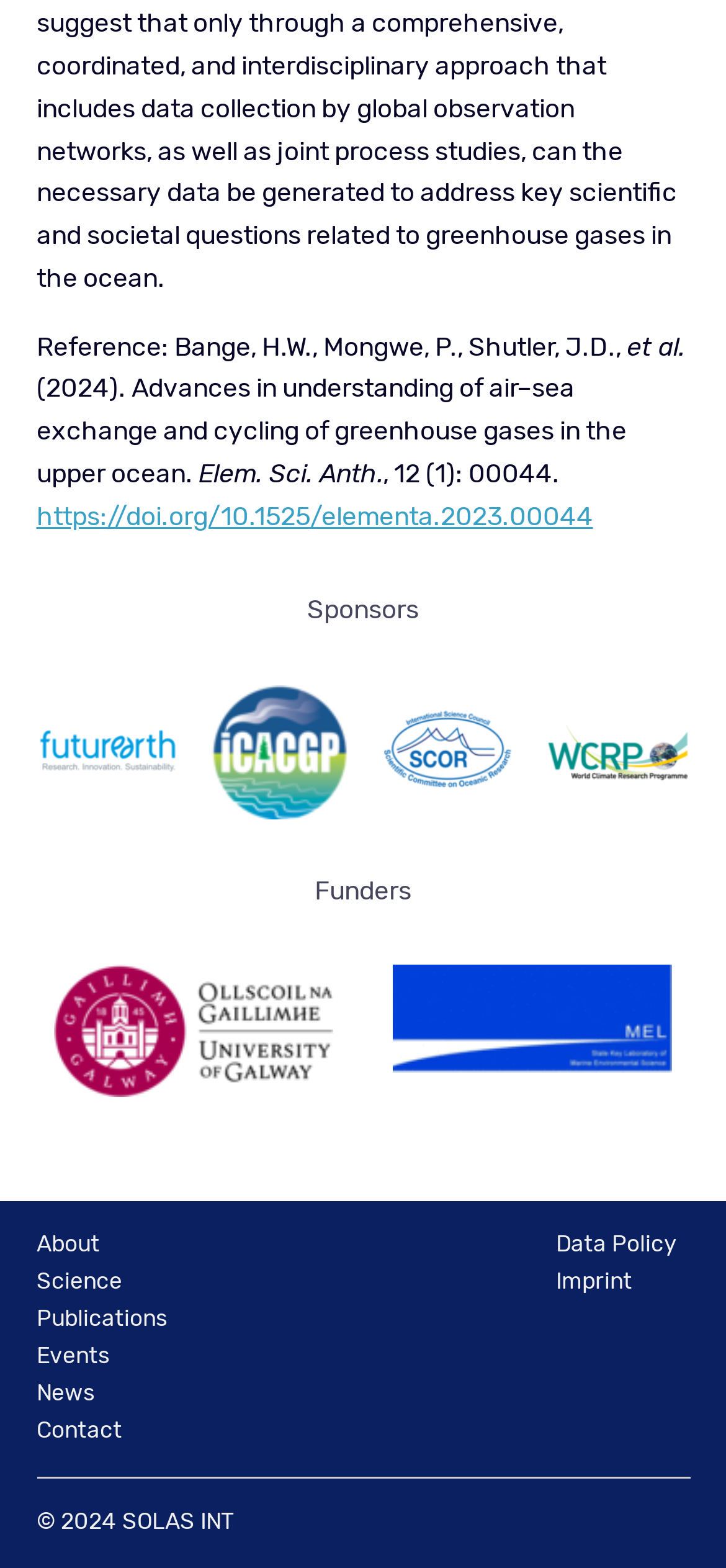Consider the image and give a detailed and elaborate answer to the question: 
What is the journal name of the article?

I found the journal name of the article by looking at the StaticText element with ID 209, which contains the text 'Elem. Sci. Anth.' This text appears to be the journal name based on its formatting and position on the page, and it is commonly abbreviated as 'Elementa'.